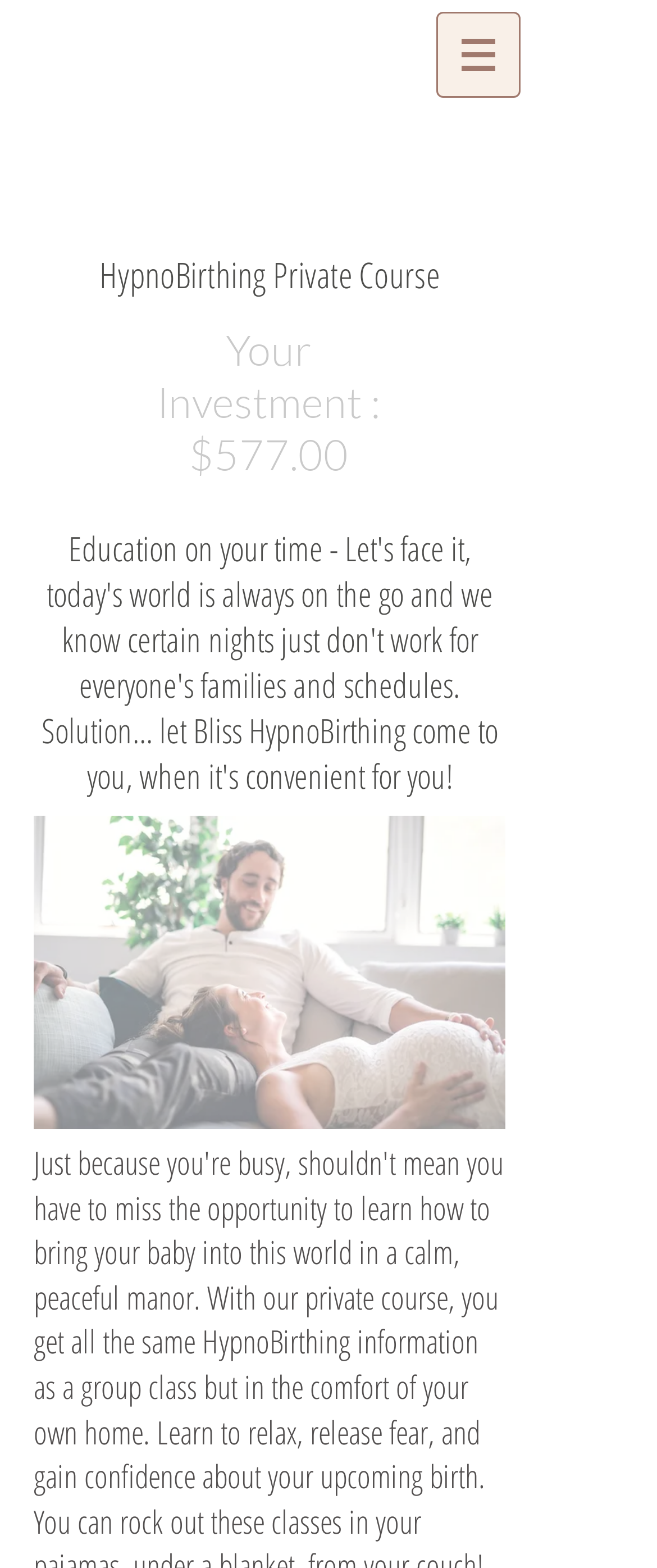What is the main theme of the image on the webpage?
Refer to the image and give a detailed answer to the question.

I inferred the main theme of the image by looking at the bounding box coordinates of the image element, which shows a young happy couple expecting a baby on a sofa. This suggests that the image is related to pregnancy or childbirth.